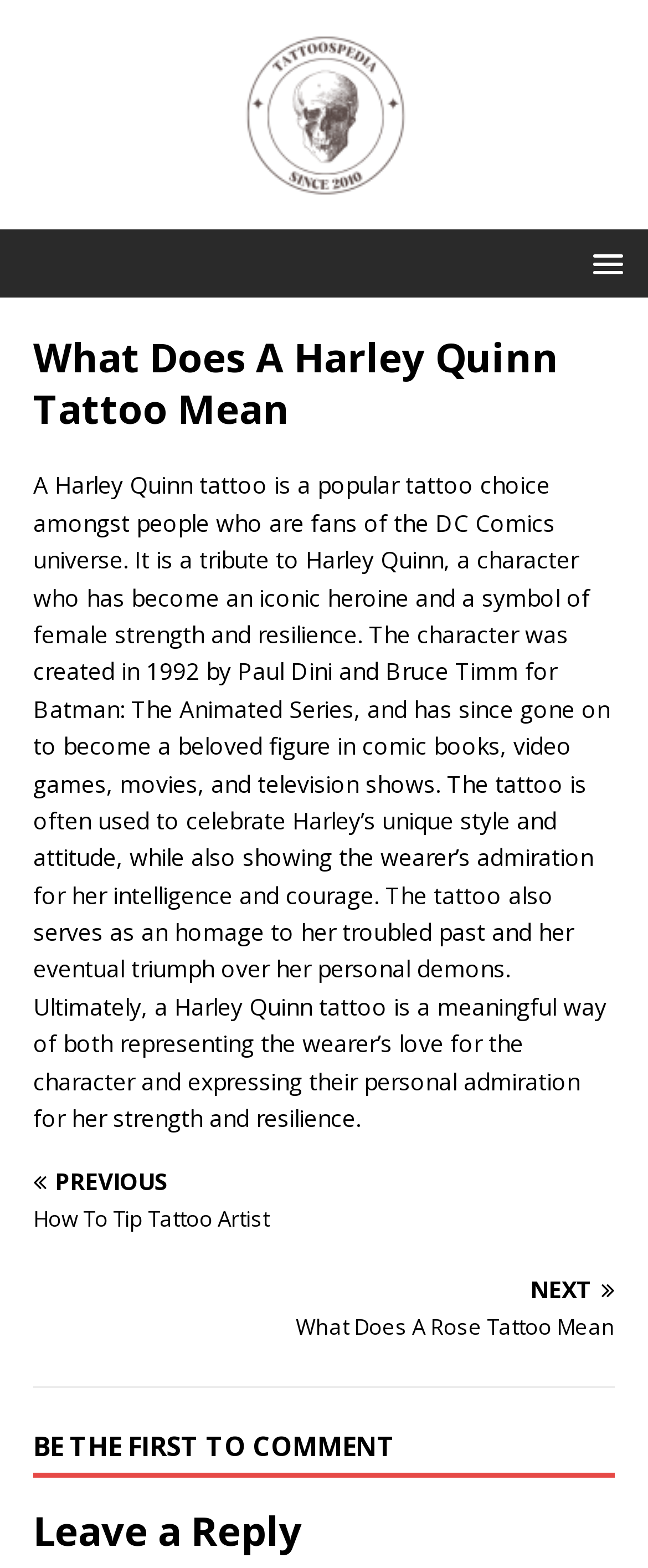What does a Harley Quinn tattoo often celebrate?
Using the image, answer in one word or phrase.

Harley's unique style and attitude